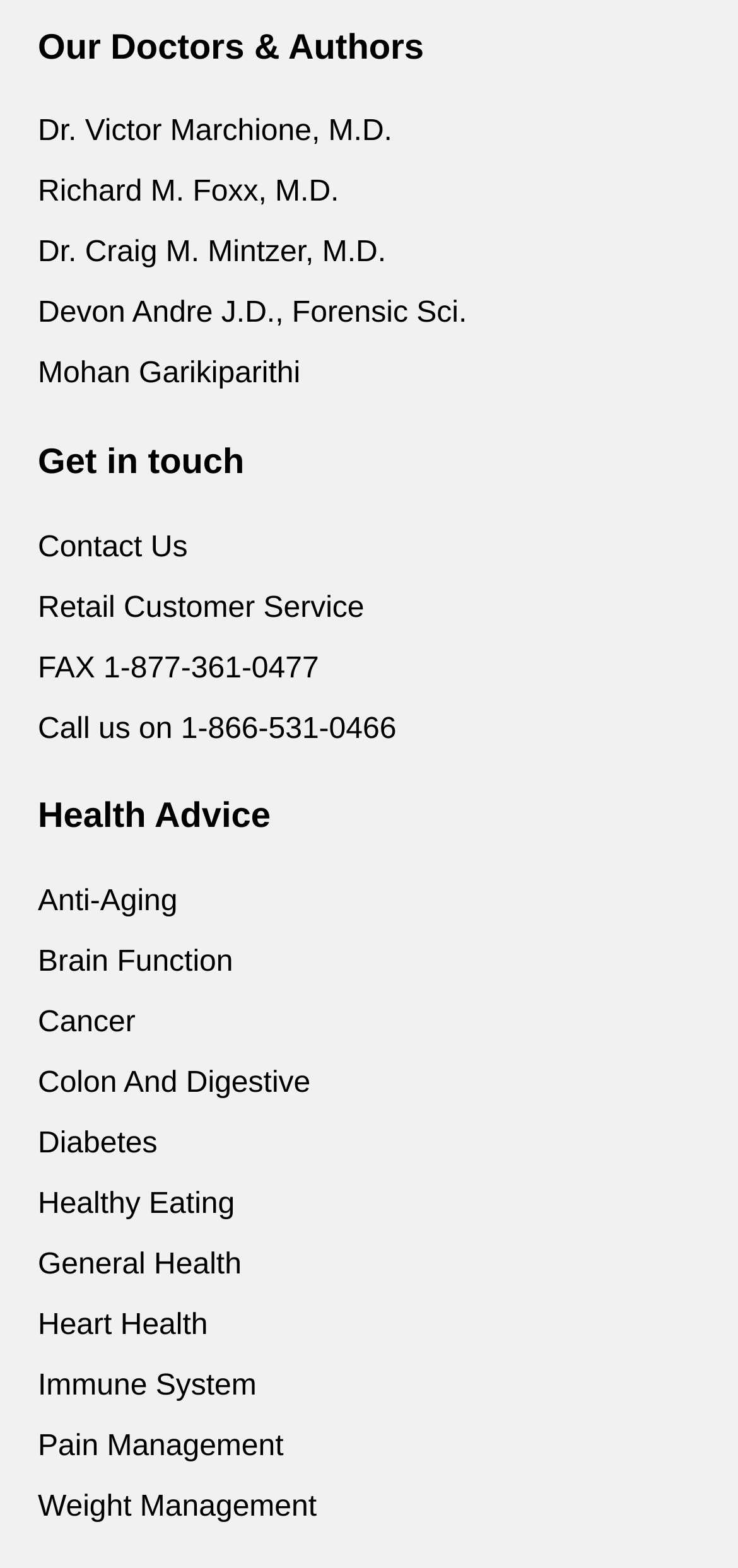Please examine the image and answer the question with a detailed explanation:
How many ways are there to contact?

I counted the number of links under the 'Get in touch' heading, which are Contact Us, Retail Customer Service, FAX 1-877-361-0477, and Call us on 1-866-531-0466.